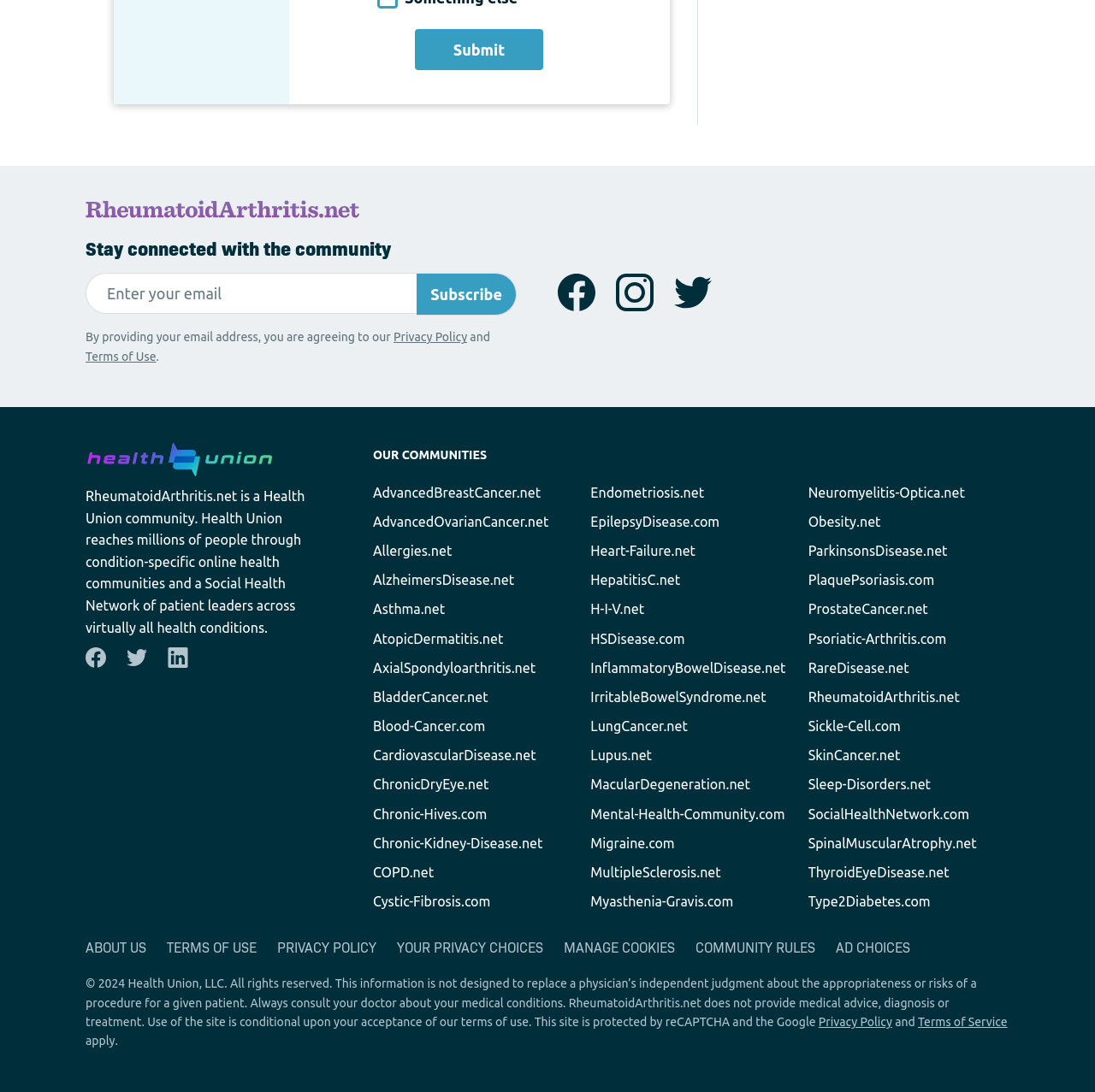How many health communities are listed?
Using the picture, provide a one-word or short phrase answer.

34